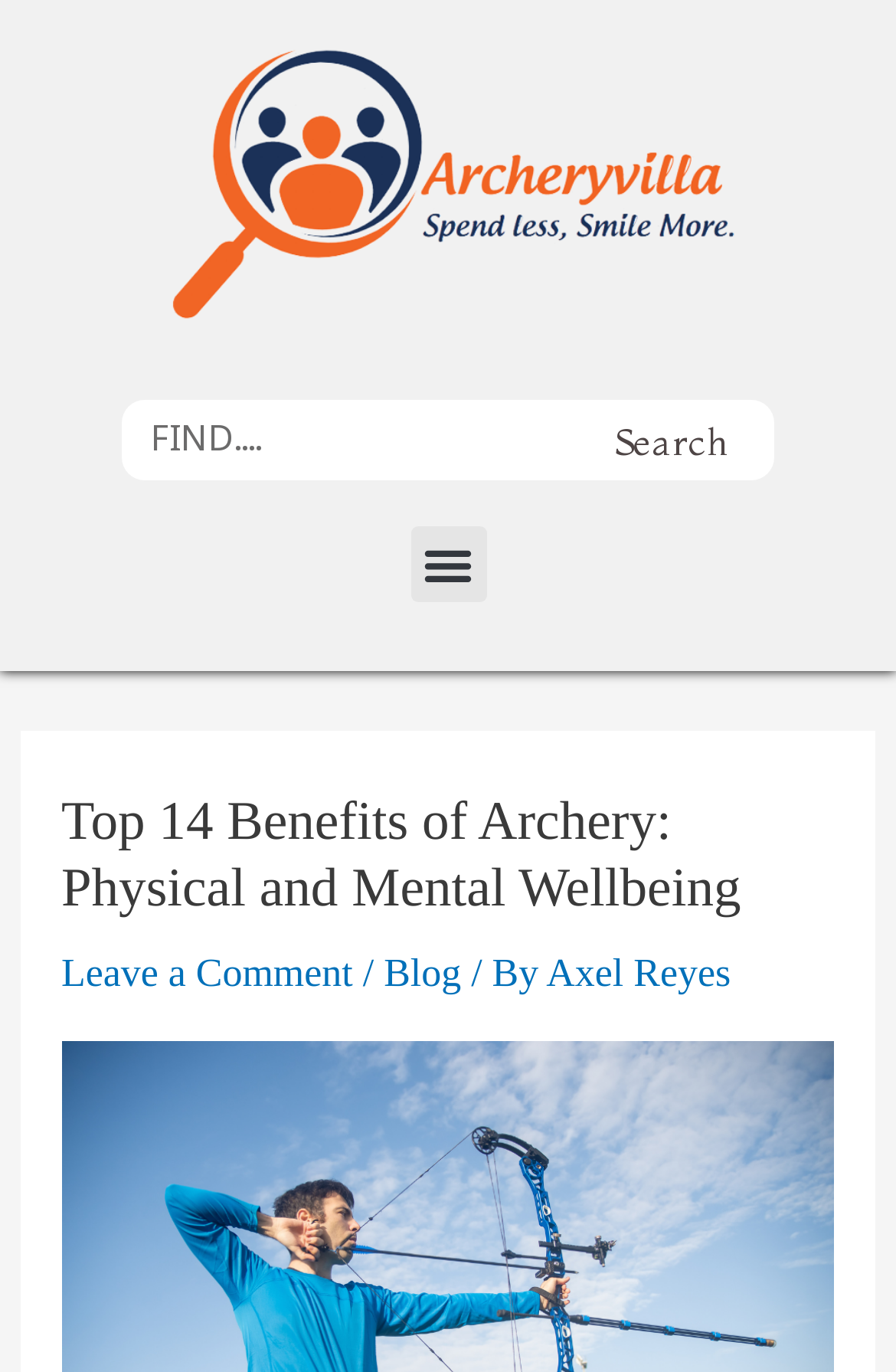Give a concise answer using only one word or phrase for this question:
What is the logo of the website?

Archeryvilla